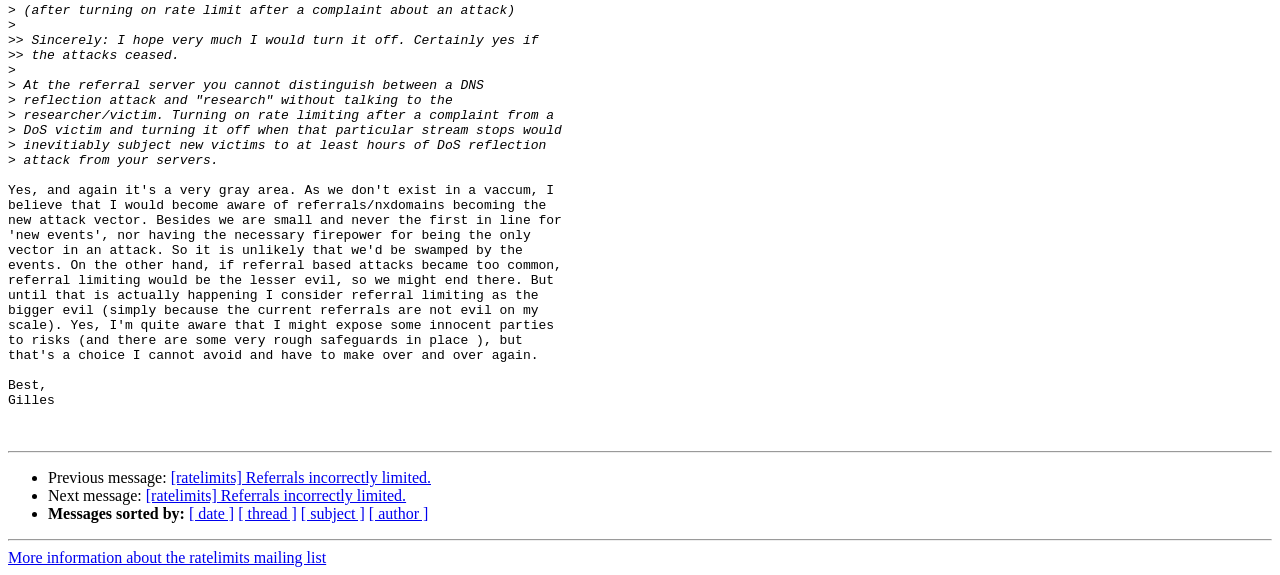How are messages sorted by default?
Based on the image, respond with a single word or phrase.

By date